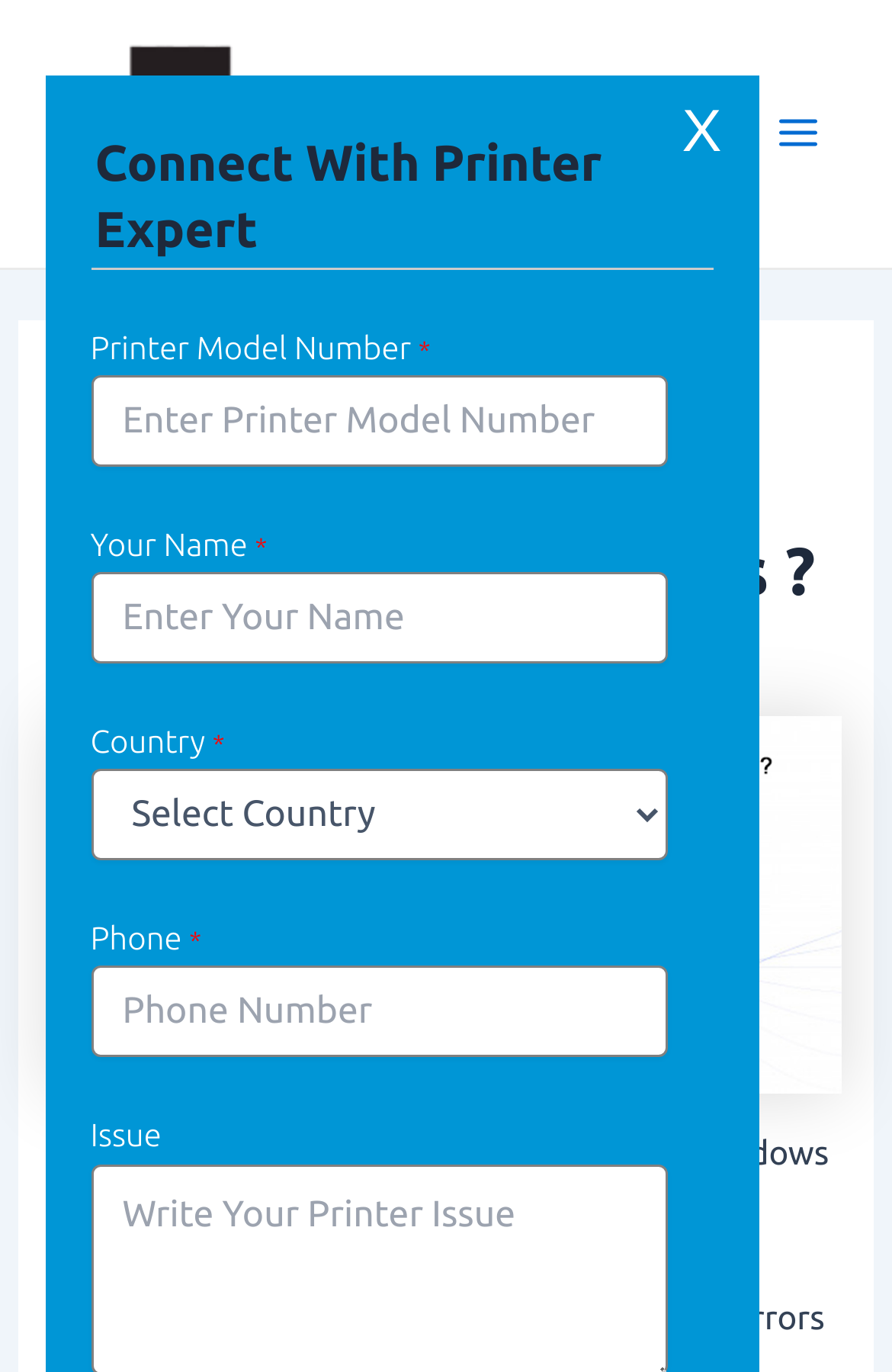What is the function of the 'Main Menu' button?
Provide a comprehensive and detailed answer to the question.

The 'Main Menu' button is likely used to navigate to the main menu of the website. Its function is not explicitly stated on the webpage, but based on its name and location, it is likely used for navigation purposes.